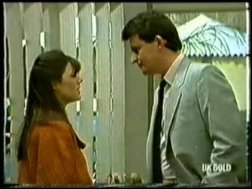Generate a comprehensive description of the image.

In this poignant moment from the classic Australian soap opera *Neighbours*, Zoe Davis and Des Clarke share an intense conversation. Des, dressed in a light grey suit, leans in closely, conveying a sense of urgency or emotional weight. Zoe, clad in an orange sweater, appears equally engaged, her expression hinting at the gravity of the situation they are discussing. The soft focus of the background, with hints of a garden scene, suggests a personal or intimate setting, adding to the drama of their interaction. This episode captures the intricacies of their relationship, likely unfolding in *Neighbours Episode 0333*, where personal conflicts and deep emotions frequently take center stage.